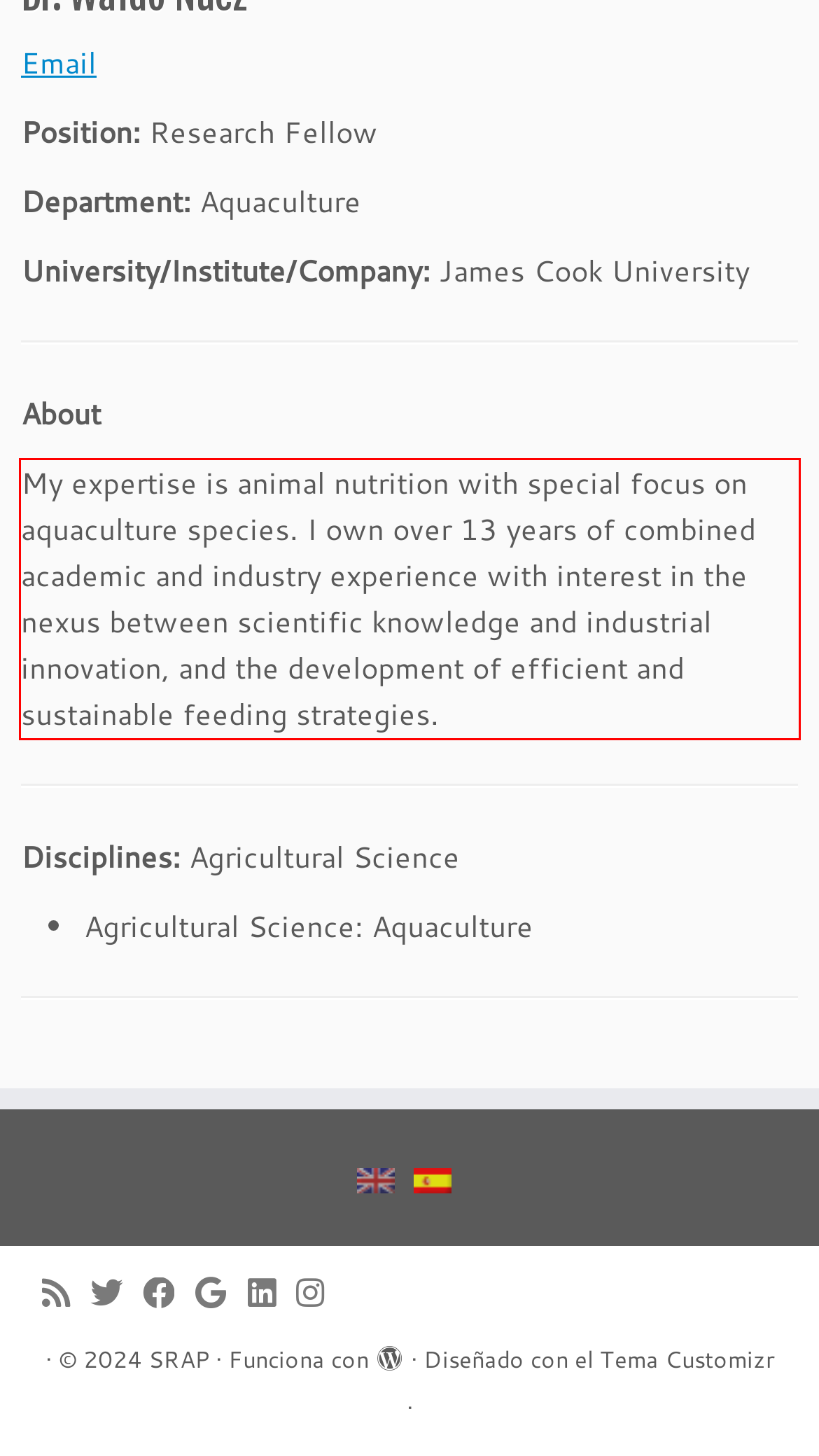You are provided with a webpage screenshot that includes a red rectangle bounding box. Extract the text content from within the bounding box using OCR.

My expertise is animal nutrition with special focus on aquaculture species. I own over 13 years of combined academic and industry experience with interest in the nexus between scientific knowledge and industrial innovation, and the development of efficient and sustainable feeding strategies.